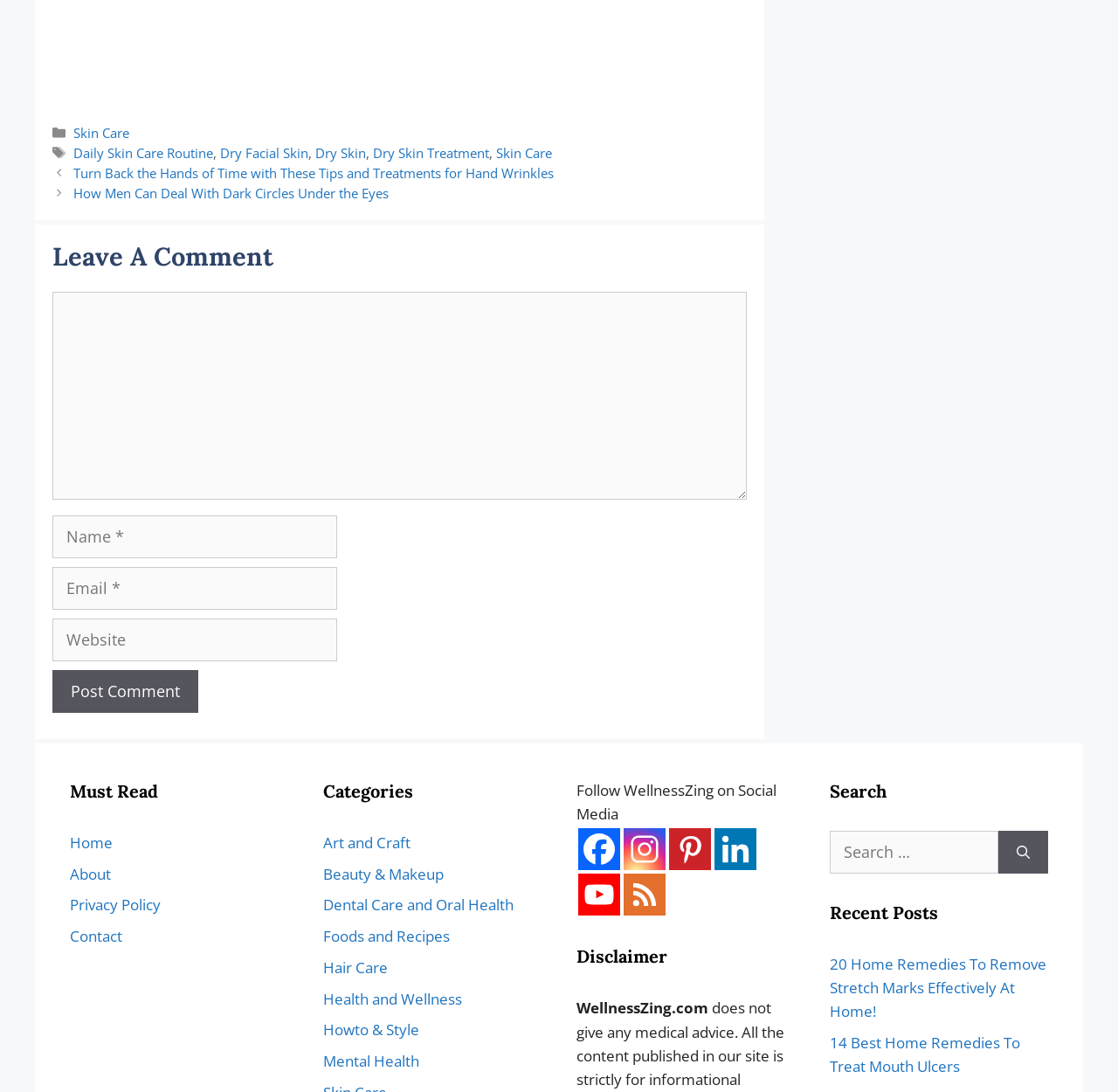Pinpoint the bounding box coordinates of the clickable area necessary to execute the following instruction: "Click on the 'Skin Care' category". The coordinates should be given as four float numbers between 0 and 1, namely [left, top, right, bottom].

[0.066, 0.113, 0.116, 0.129]